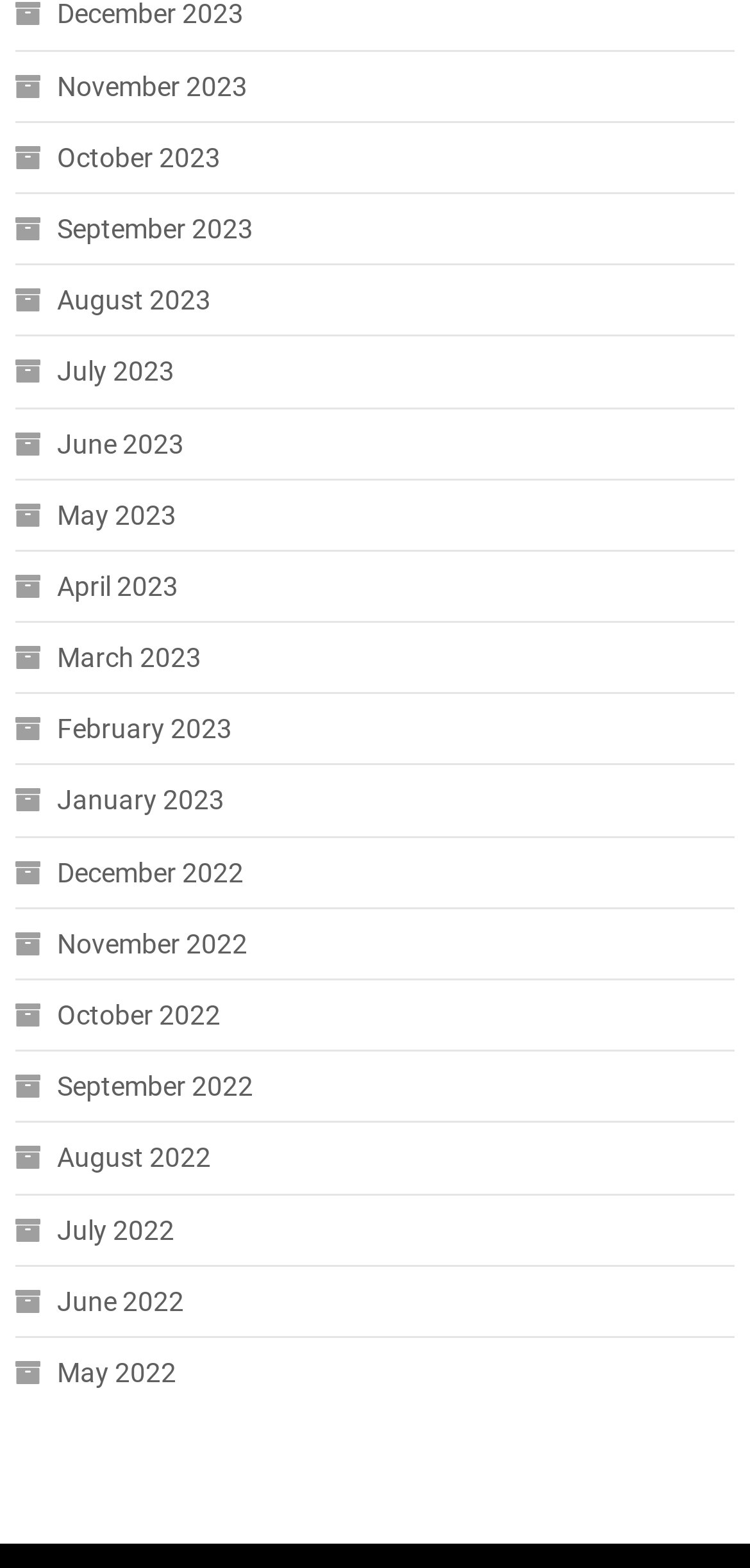What is the most recent month listed?
Provide a fully detailed and comprehensive answer to the question.

I looked at the links on the webpage and found that the first link is 'November 2023', which suggests that it is the most recent month listed.